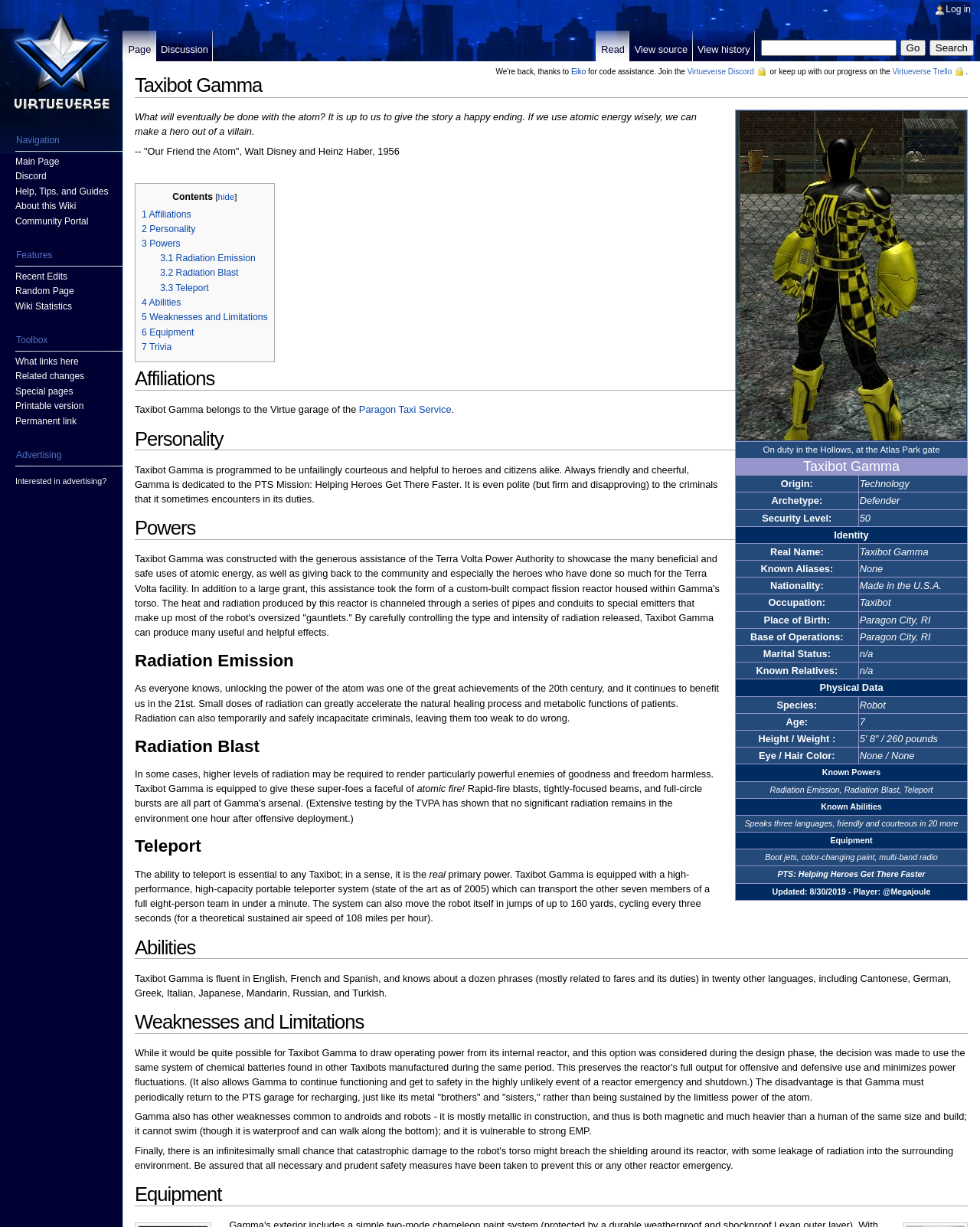What is one of the powers of Taxibot Gamma?
Provide a fully detailed and comprehensive answer to the question.

One of the powers of Taxibot Gamma can be found in the table element, in the row with the header 'Known Powers' and the corresponding gridcell with the text 'Radiation Emission, Radiation Blast, Teleport'.